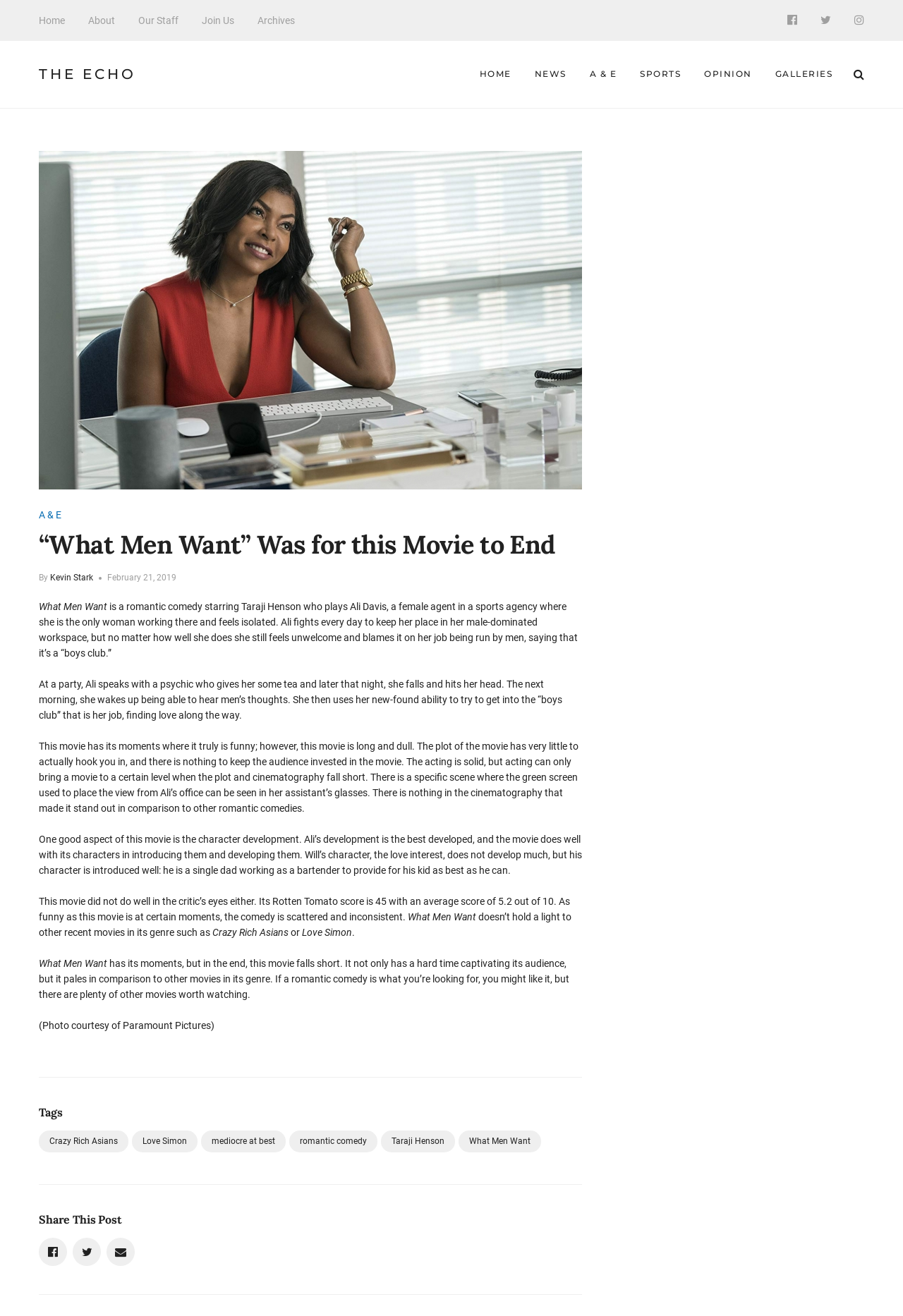Who is the author of the article?
Ensure your answer is thorough and detailed.

The author's name is mentioned in the article, specifically in the section where it says 'By Kevin Stark'.